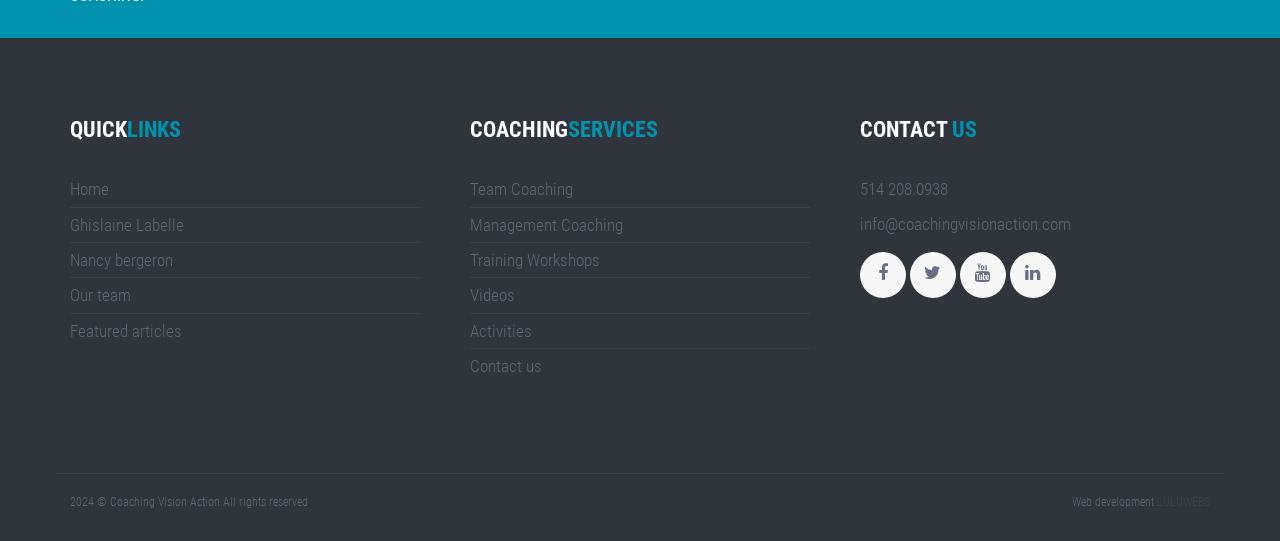With reference to the image, please provide a detailed answer to the following question: Who developed the website?

The website was developed by 'LULUWEBS' because it is mentioned at the bottom of the webpage, with a bounding box coordinate of [0.904, 0.915, 0.945, 0.941].